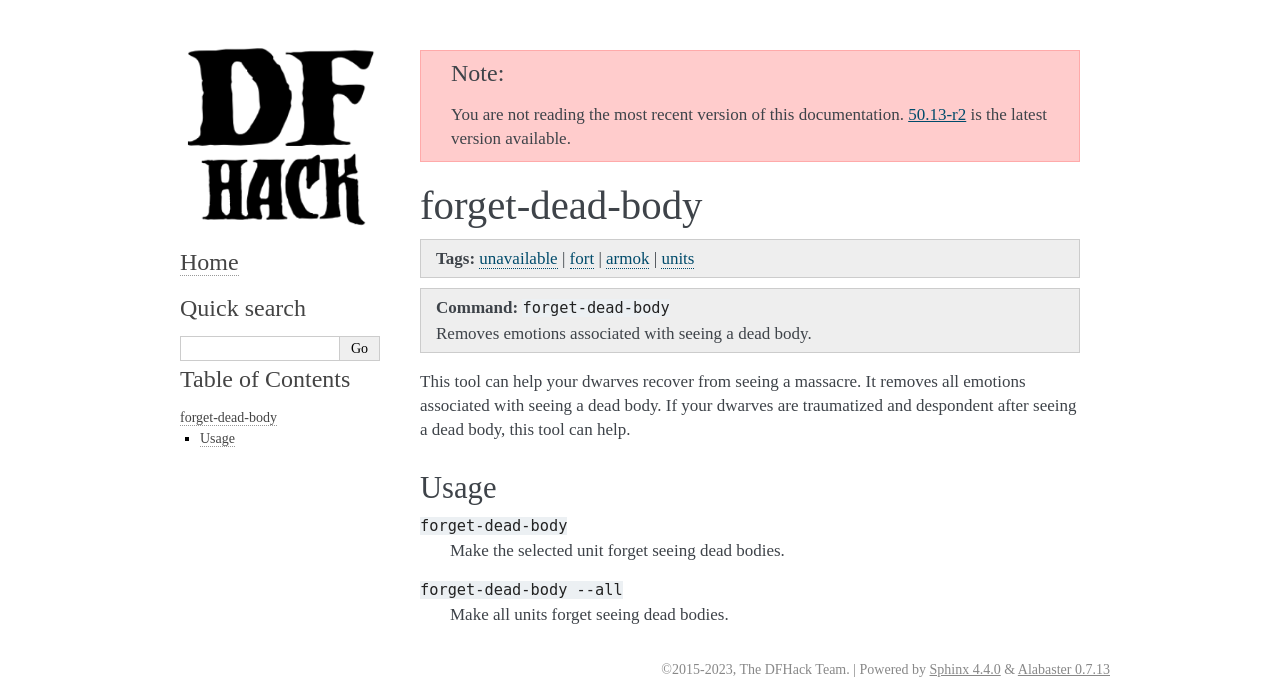Identify the bounding box coordinates of the part that should be clicked to carry out this instruction: "Click the 'Logo' link".

[0.141, 0.332, 0.297, 0.354]